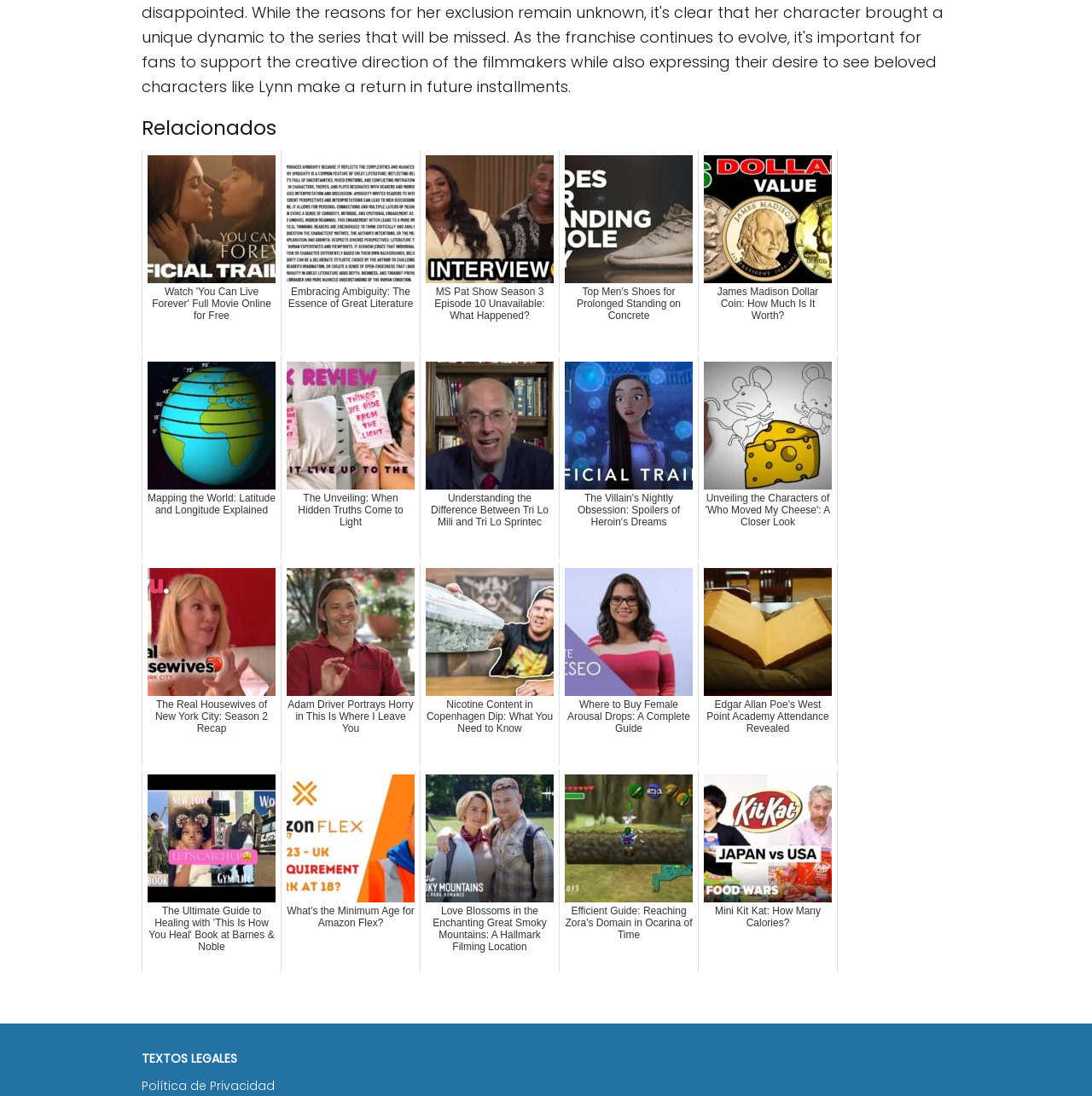Use a single word or phrase to answer this question: 
What is the purpose of the 'TEXTOS LEGALES' section?

Legal texts